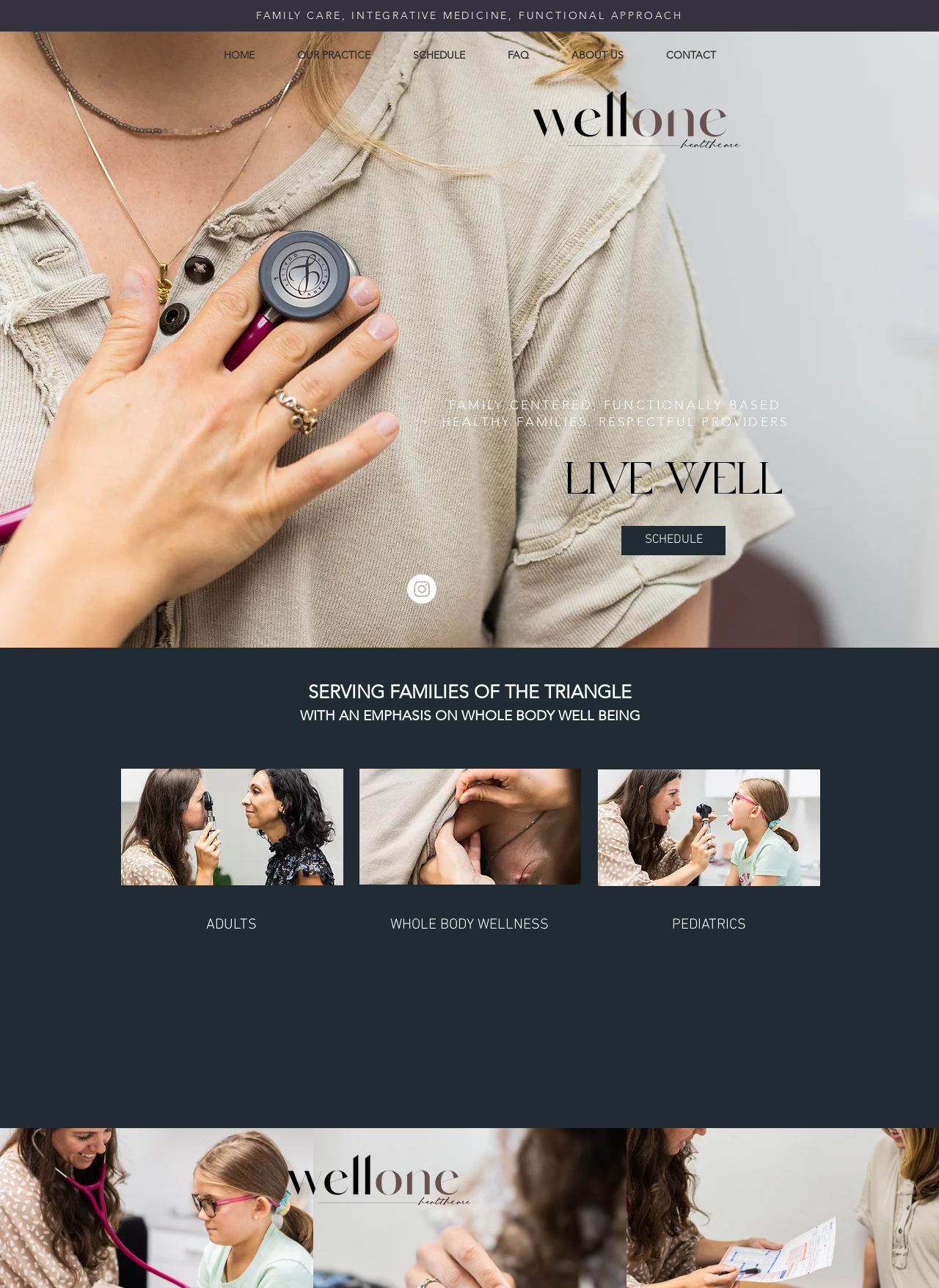What type of medicine does Well One Healthcare practice?
Please use the visual content to give a single word or phrase answer.

Integrative medicine